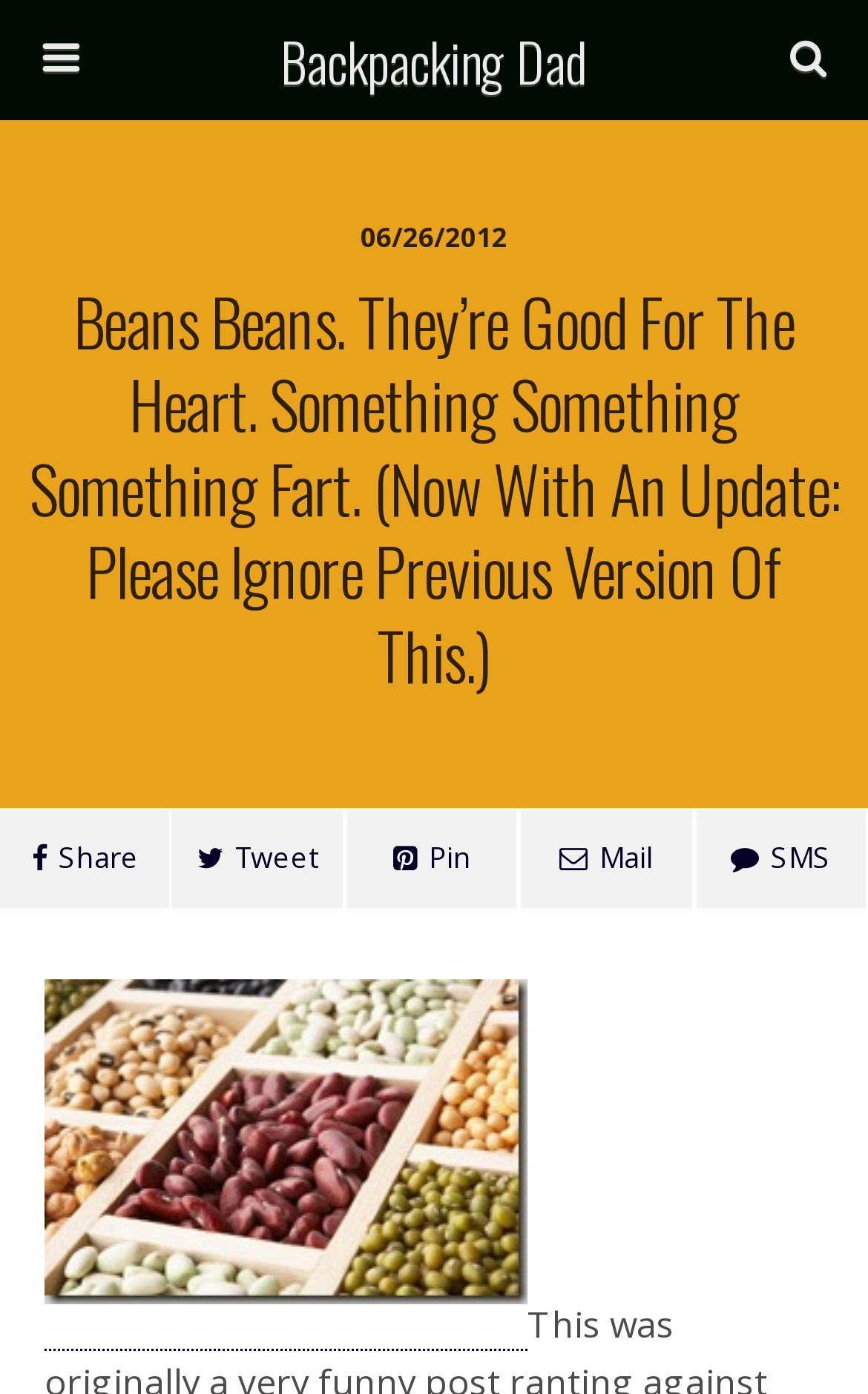Determine the bounding box coordinates for the UI element matching this description: "name="submit" value="Search"".

[0.764, 0.094, 0.949, 0.137]